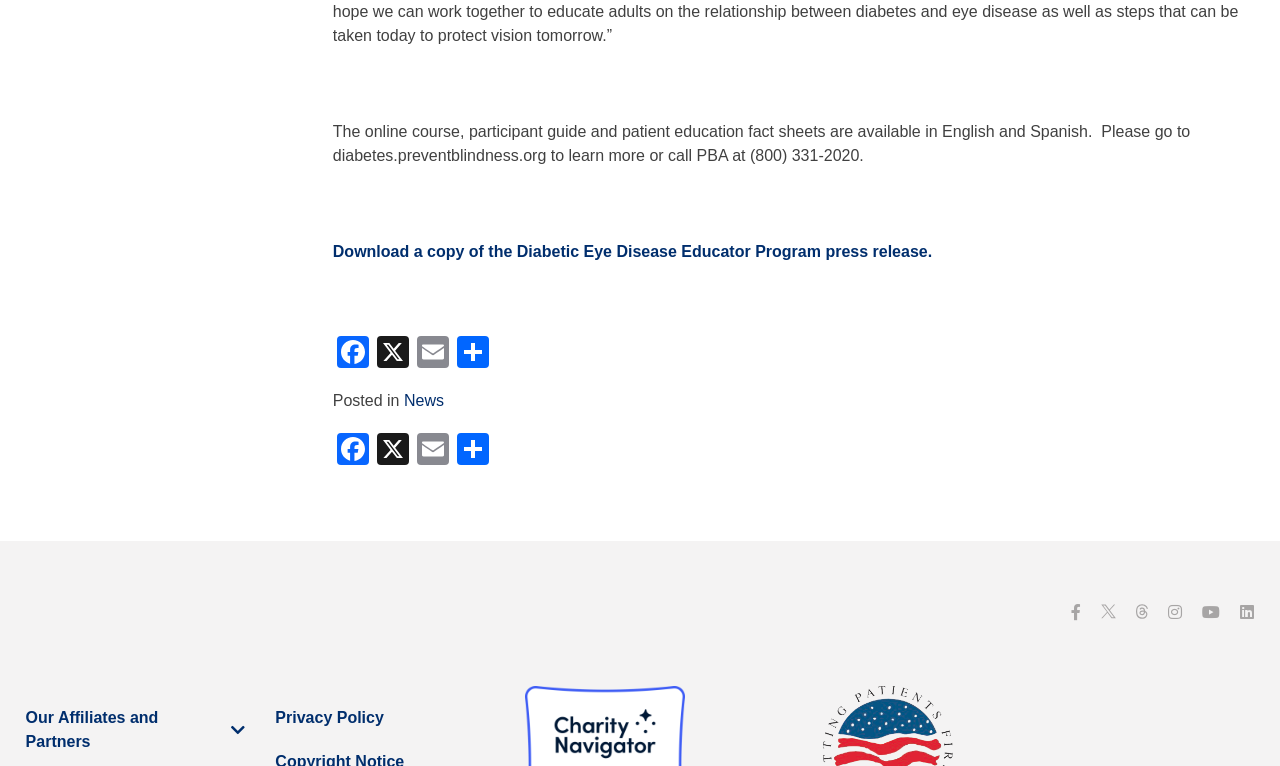What is the purpose of the 'Download a copy' link?
Answer with a single word or short phrase according to what you see in the image.

Diabetic Eye Disease Educator Program press release